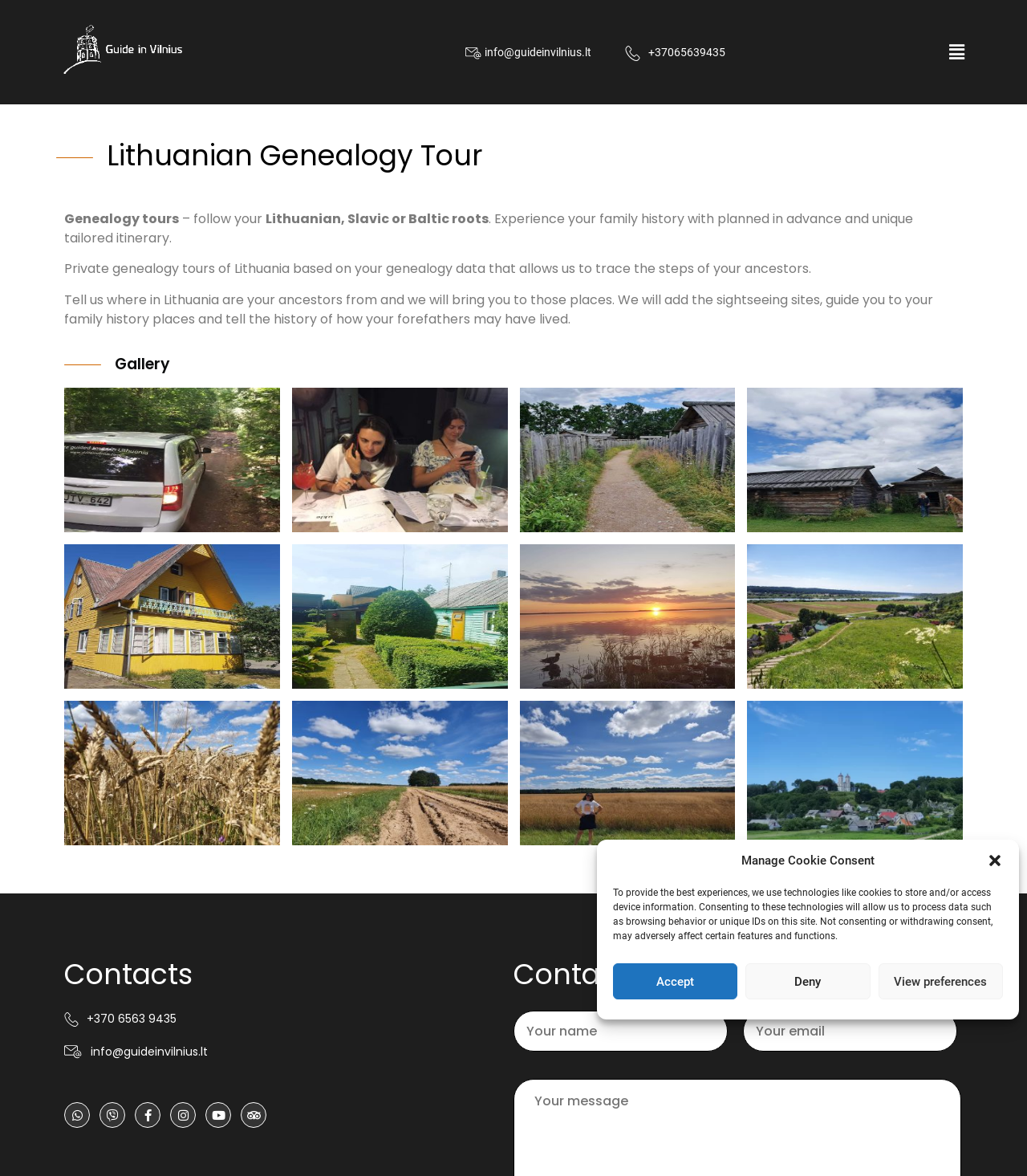Please identify the coordinates of the bounding box for the clickable region that will accomplish this instruction: "View gallery".

[0.062, 0.303, 0.938, 0.316]